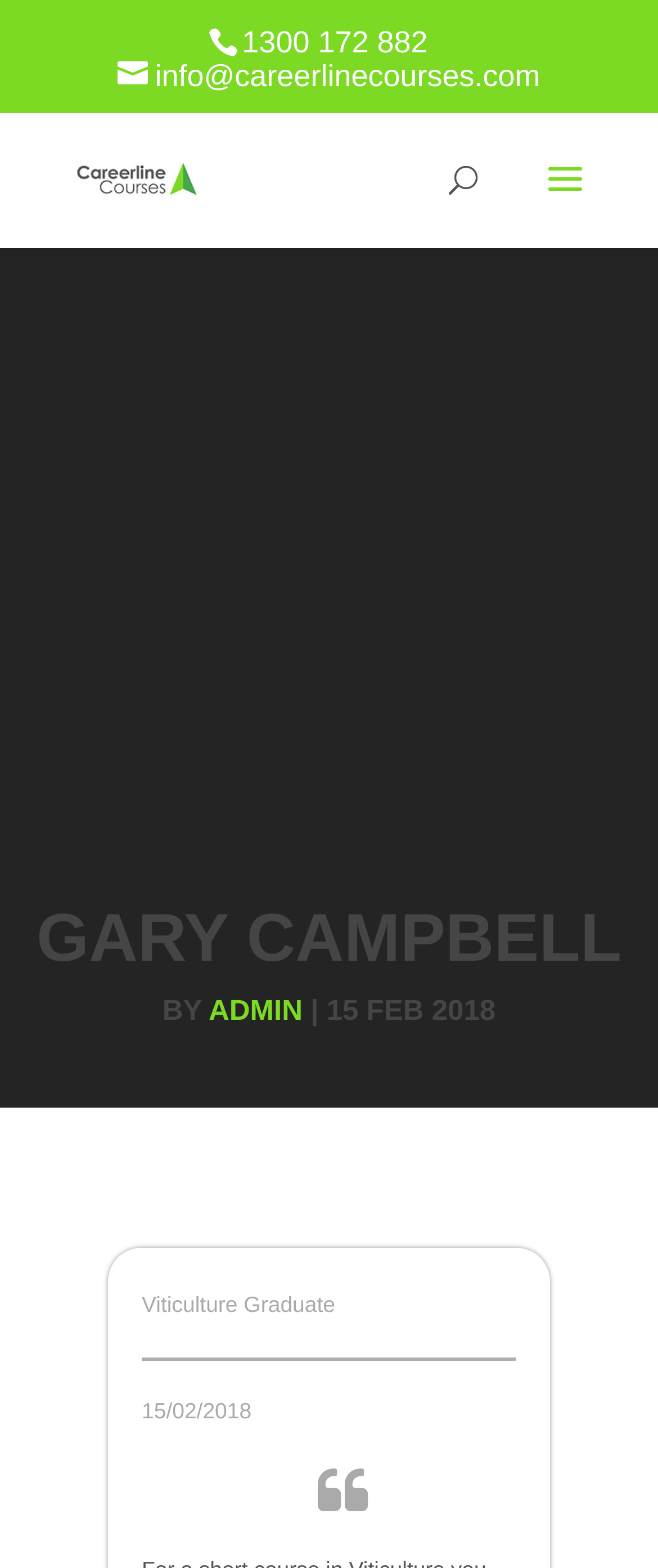What is the name of the person on the webpage?
Refer to the image and provide a thorough answer to the question.

I found the name of the person by looking at the heading element on the webpage, which says 'GARY CAMPBELL'.